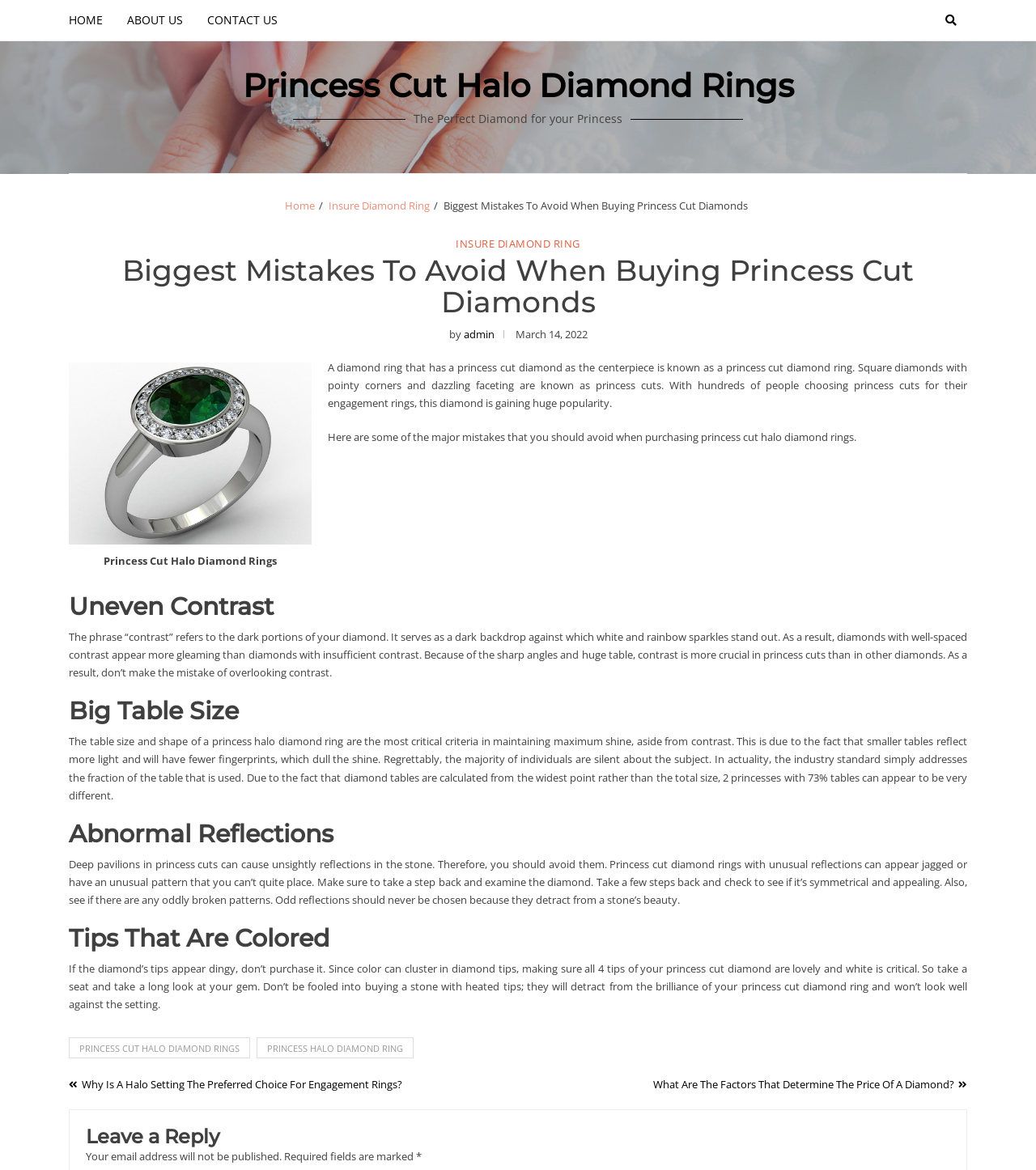What is the purpose of the 'Leave a Reply' section?
Using the visual information, reply with a single word or short phrase.

To comment on the article